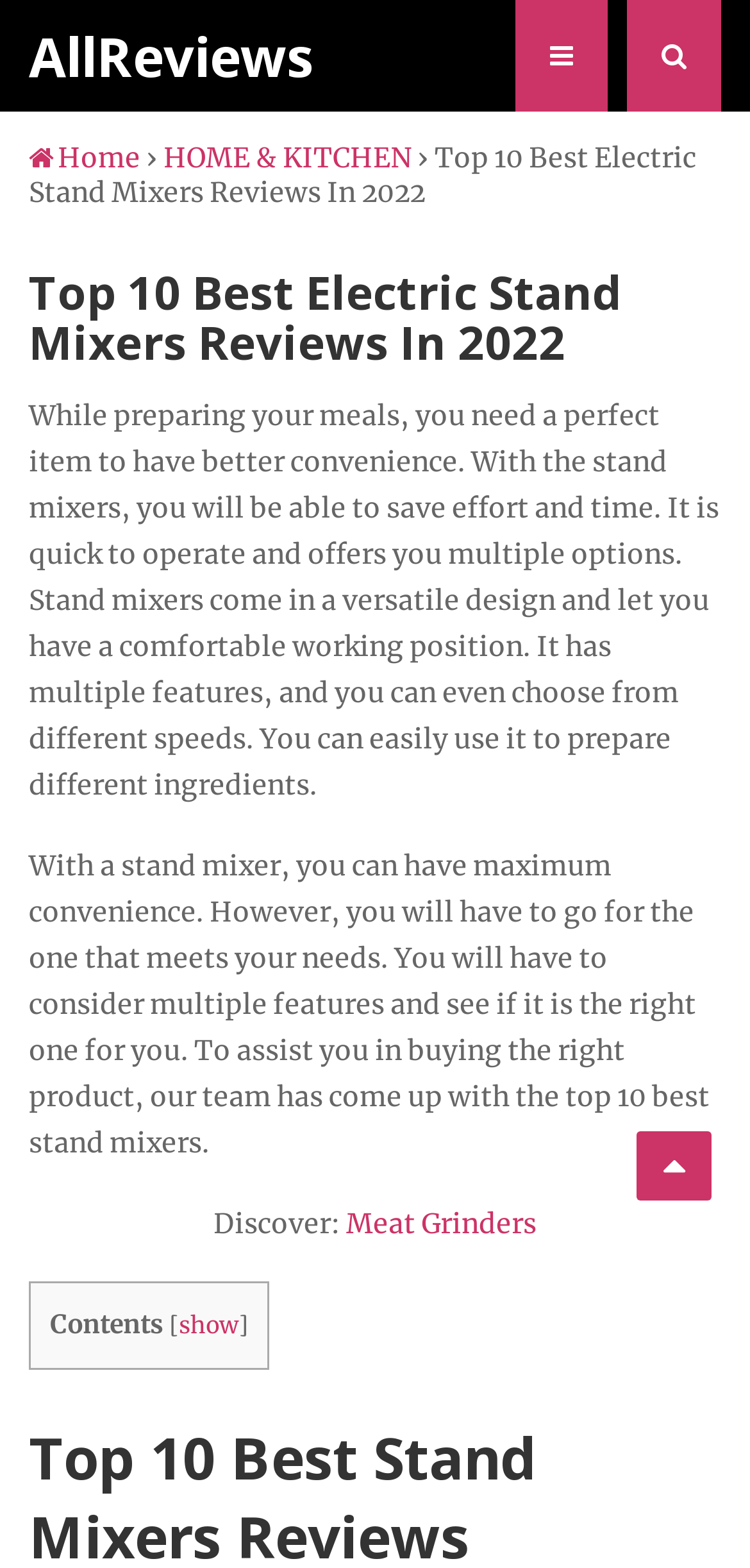What is the purpose of the 'Contents' section?
Please provide a detailed answer to the question.

The 'Contents' section is likely a table of contents that outlines the different sections or topics covered on the webpage. It provides a quick overview of what the webpage is about and allows users to navigate to specific sections easily.